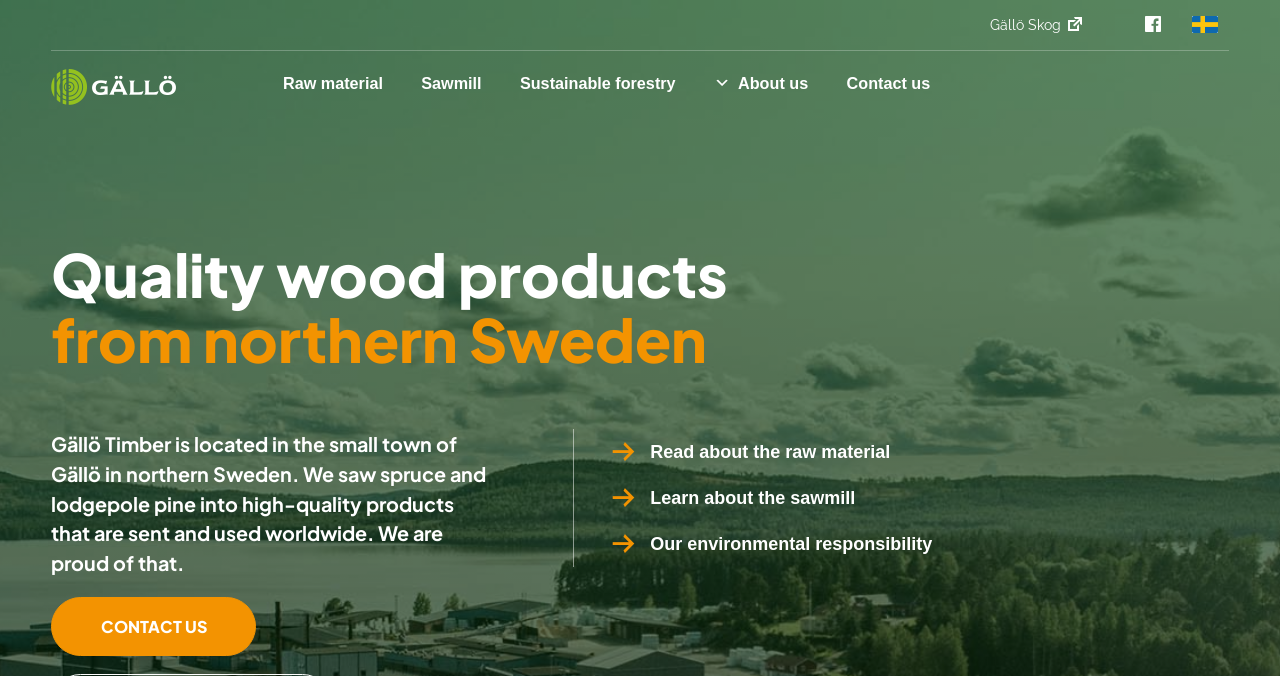What is the environmental responsibility of Gällö Timber?
Please give a detailed and thorough answer to the question, covering all relevant points.

This information can be found in the link 'Our environmental responsibility' on the webpage, which suggests that Gällö Timber is committed to sustainable forestry practices.